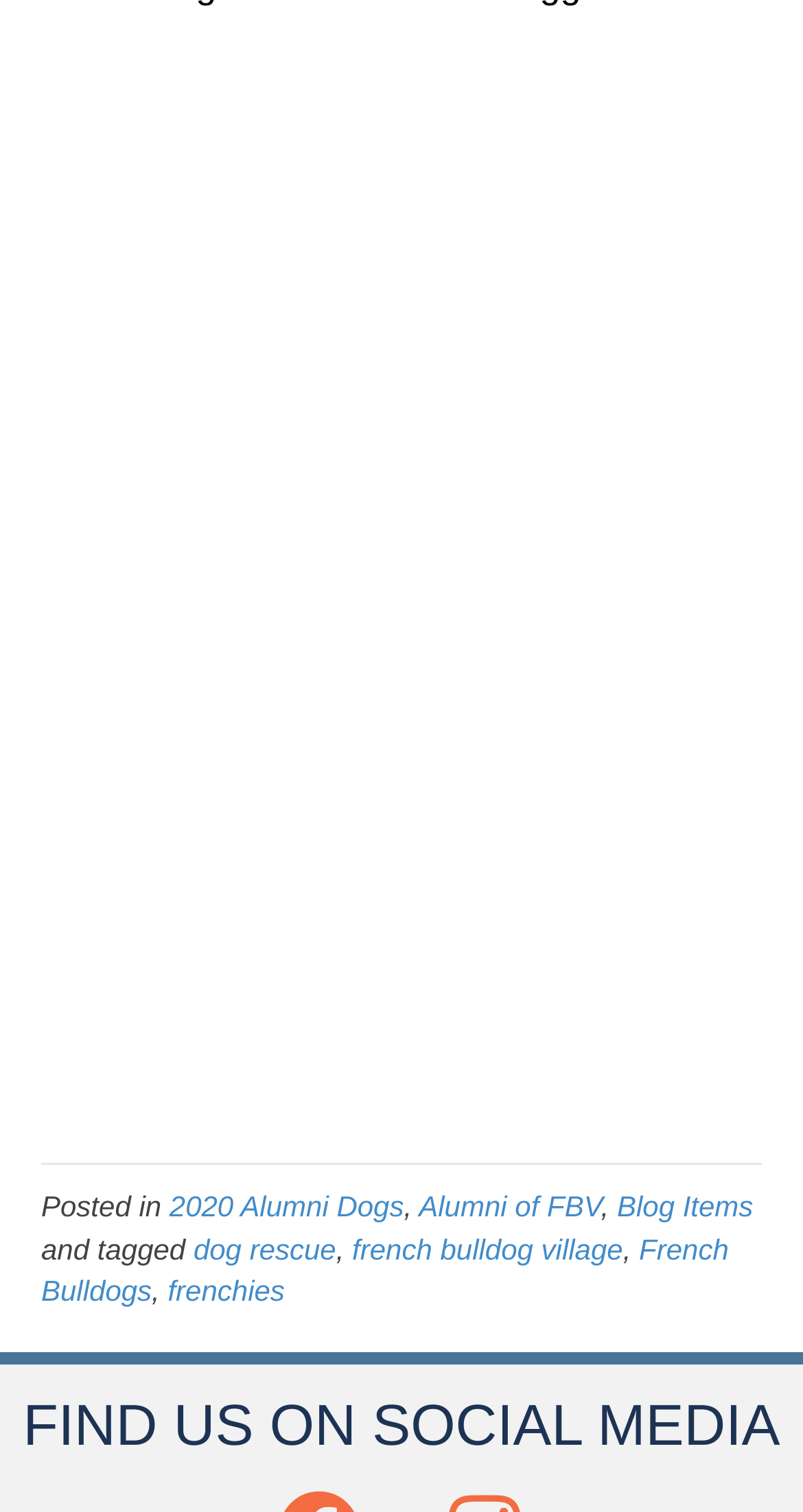From the webpage screenshot, predict the bounding box of the UI element that matches this description: "frenchies".

[0.209, 0.843, 0.355, 0.864]